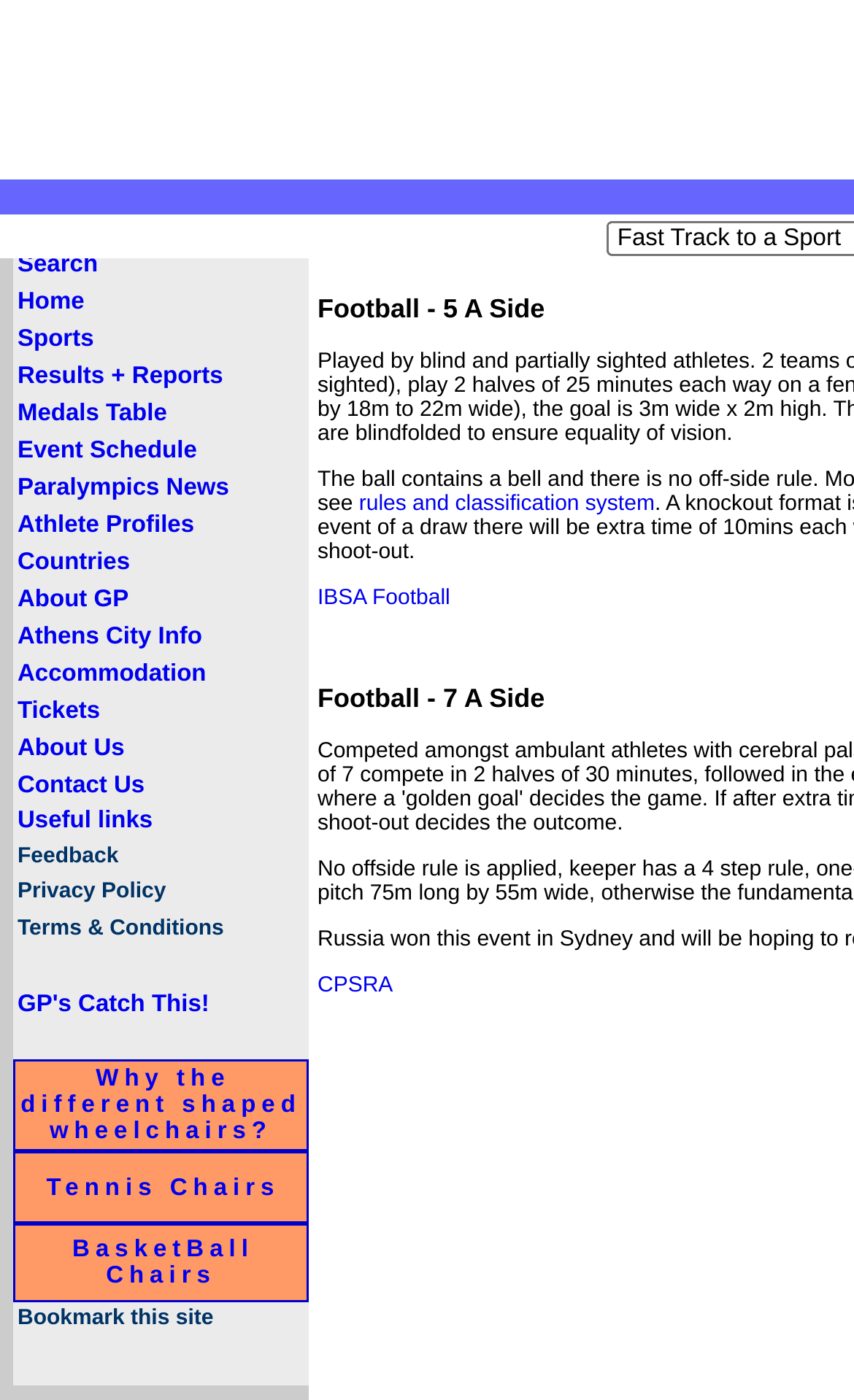Using the element description: "Why the different shaped wheelchairs?", determine the bounding box coordinates for the specified UI element. The coordinates should be four float numbers between 0 and 1, [left, top, right, bottom].

[0.024, 0.761, 0.353, 0.818]